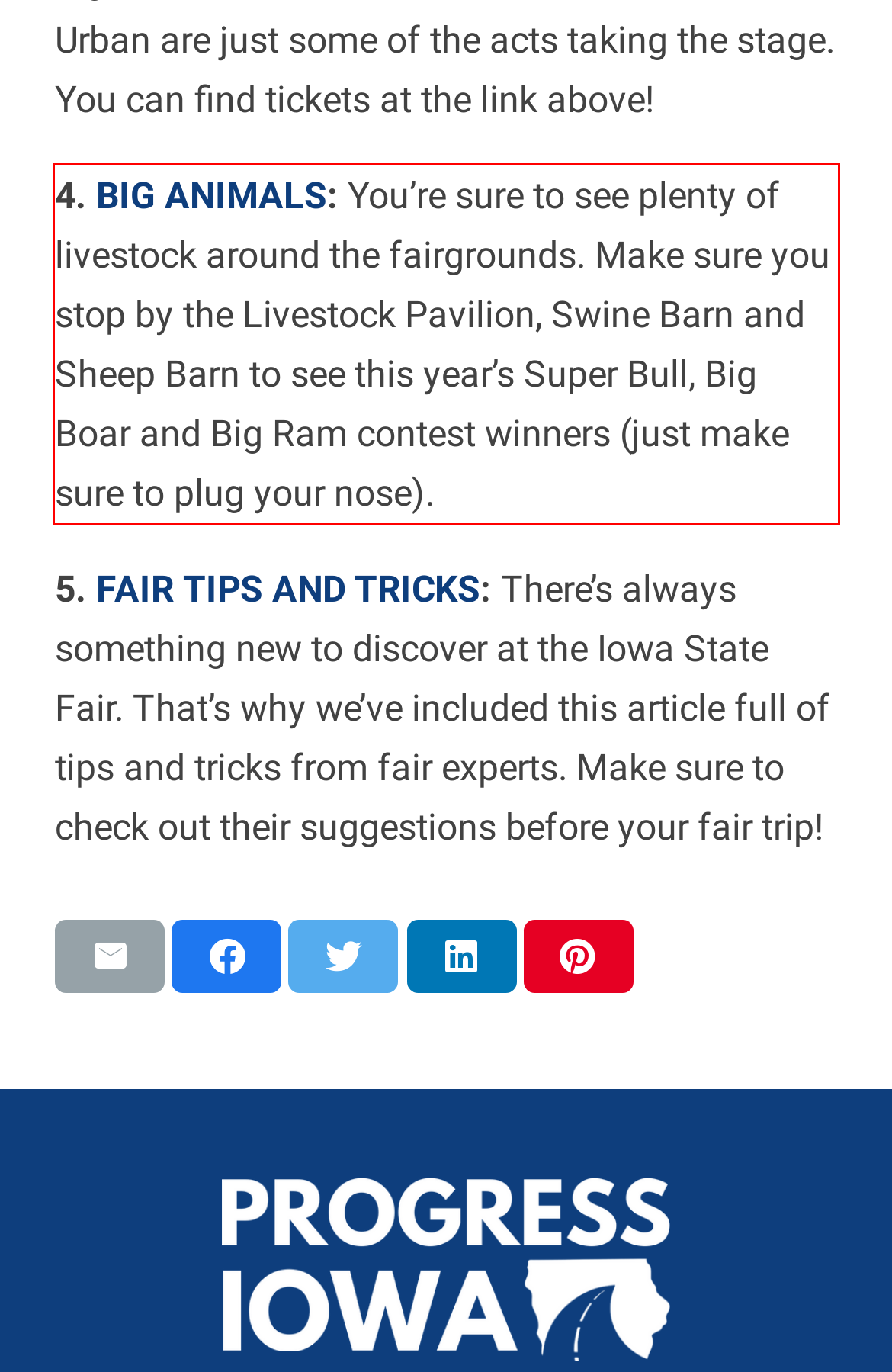You are provided with a screenshot of a webpage containing a red bounding box. Please extract the text enclosed by this red bounding box.

4. BIG ANIMALS: You’re sure to see plenty of livestock around the fairgrounds. Make sure you stop by the Livestock Pavilion, Swine Barn and Sheep Barn to see this year’s Super Bull, Big Boar and Big Ram contest winners (just make sure to plug your nose).